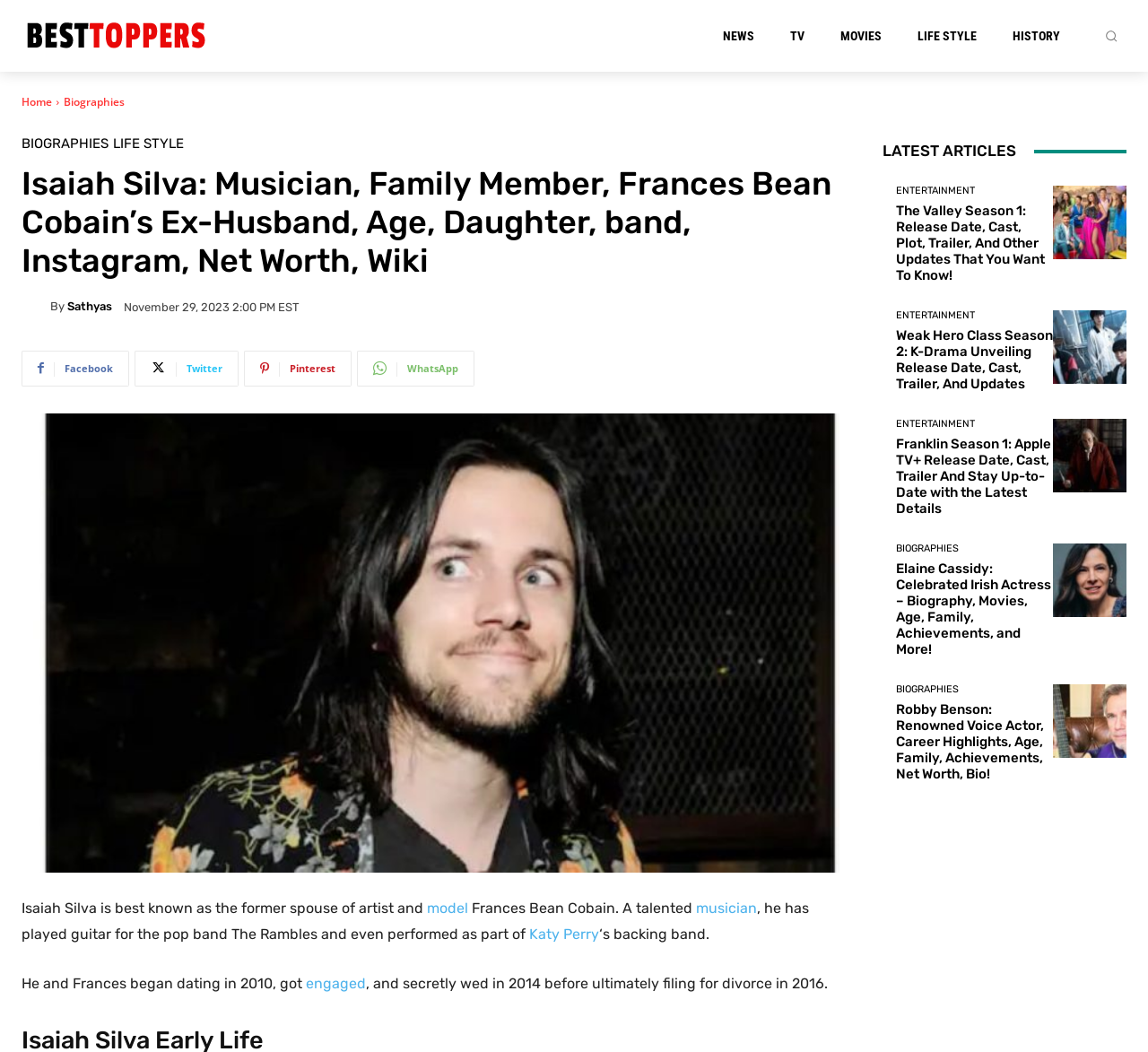Find the main header of the webpage and produce its text content.

Isaiah Silva: Musician, Family Member, Frances Bean Cobain’s Ex-Husband, Age, Daughter, band, Instagram, Net Worth, Wiki